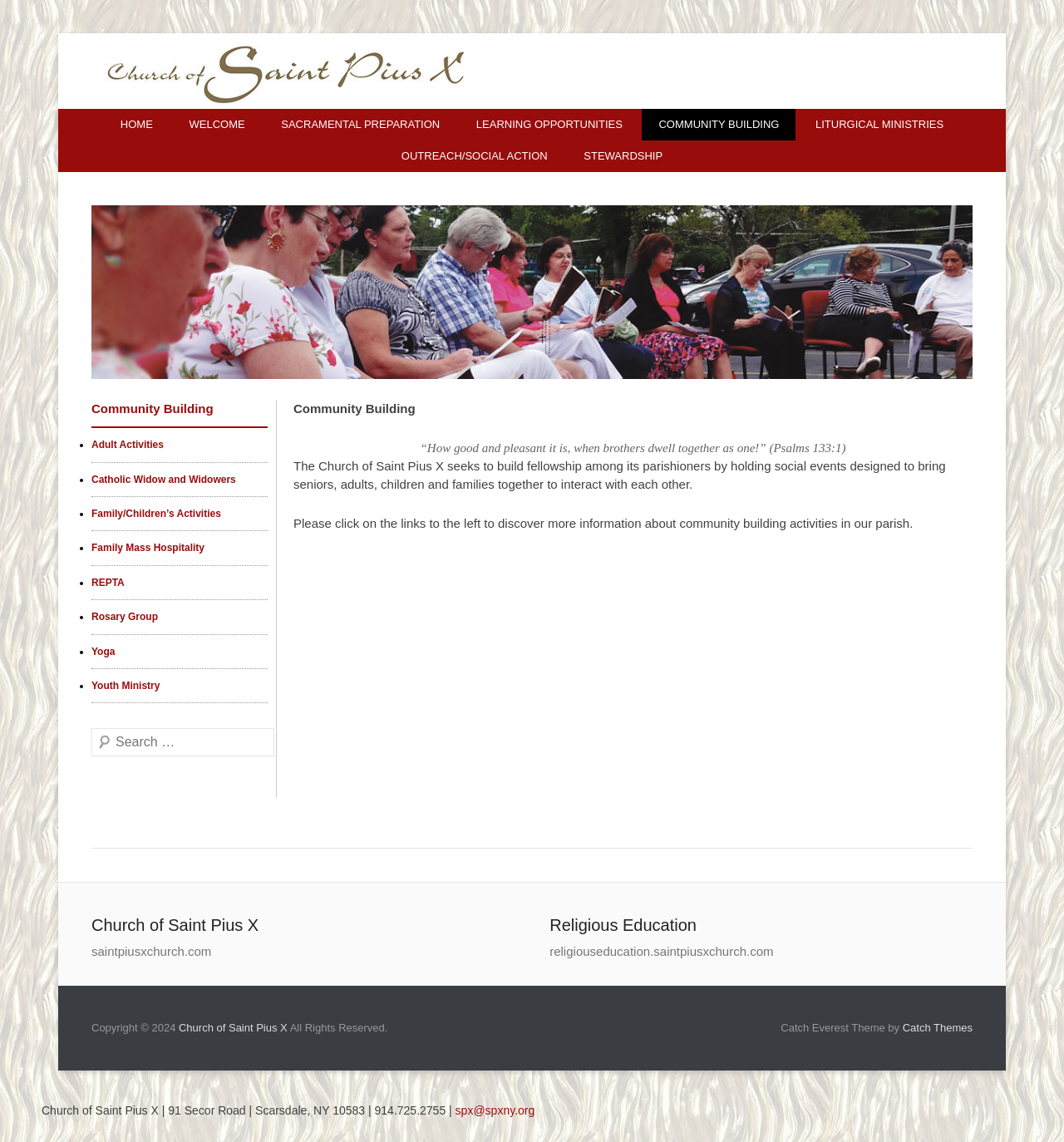What is the purpose of the church's community building activities? Analyze the screenshot and reply with just one word or a short phrase.

To build fellowship among parishioners